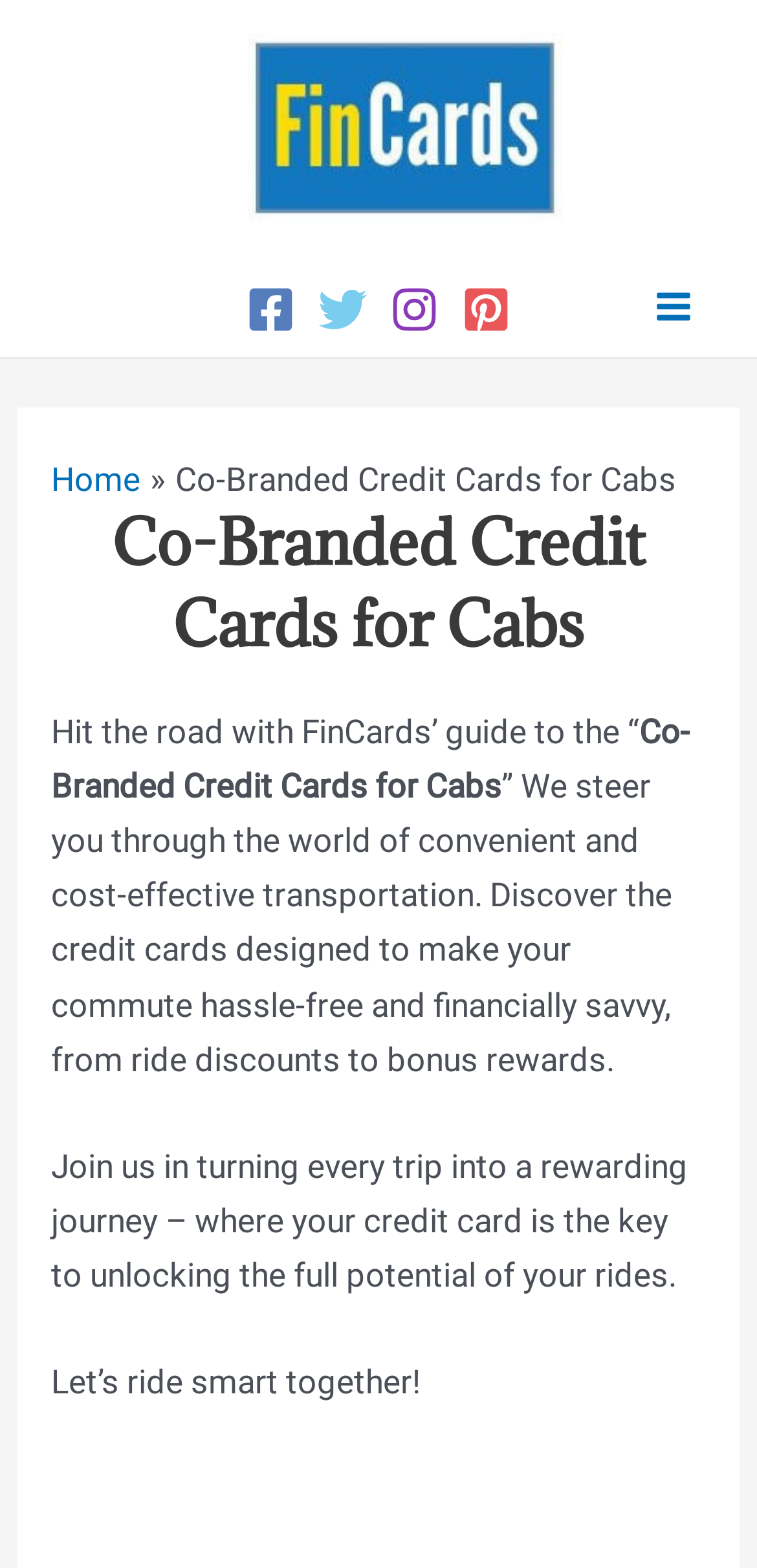What is the tone of the webpage?
Please answer the question as detailed as possible.

I inferred the tone of the webpage by reading the static text elements, which provide informative content about credit cards, and also use encouraging language, such as 'Let's ride smart together!' and 'Join us in turning every trip into a rewarding journey'.